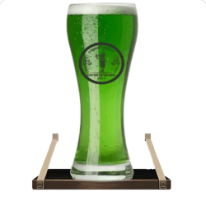Generate a comprehensive caption that describes the image.

The image features a tall, transparent glass filled with a vibrant green beverage, placed on a wooden tray. The drink is effervescent, showcasing bubbles rising to the surface, which adds a refreshing touch to its appearance. The glass is adorned with a circular logo, likely representing the brand or type of beer served. This striking visual emphasizes the unique and possibly festive nature of the drink, suggesting it might be a specialty brew or seasonal offering. The overall presentation evokes a sense of celebration and enjoyment, perfect for a gathering or special occasion.